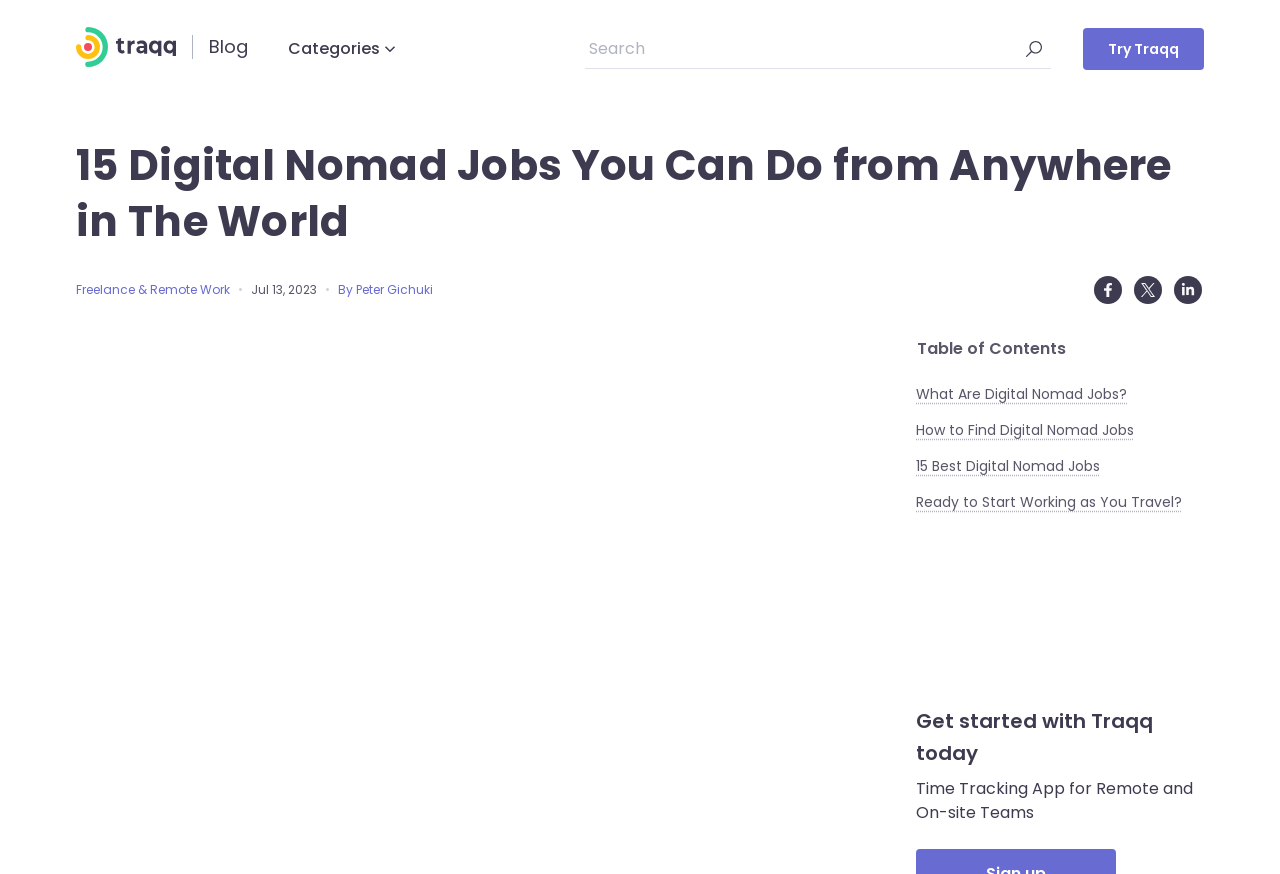Please specify the bounding box coordinates of the clickable region to carry out the following instruction: "Go to the main page". The coordinates should be four float numbers between 0 and 1, in the format [left, top, right, bottom].

[0.059, 0.031, 0.138, 0.077]